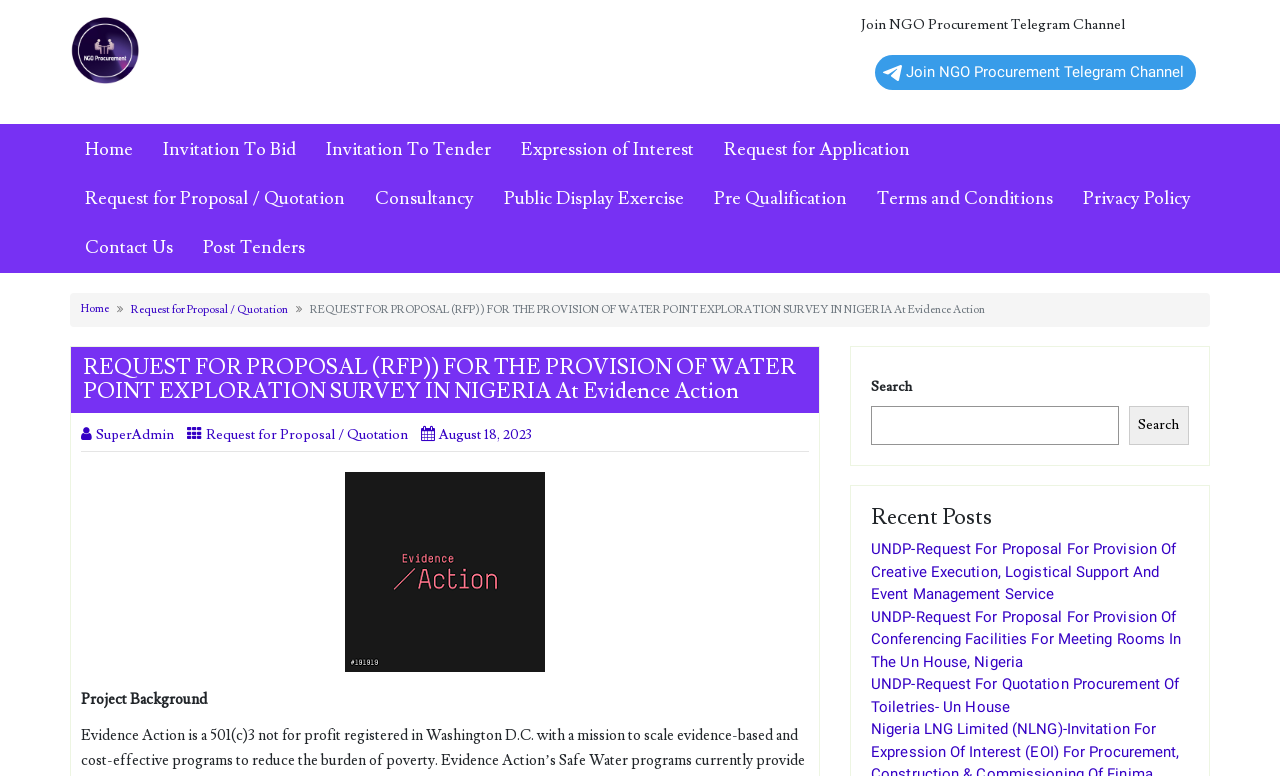What is the name of the organization posting this RFP?
Refer to the image and provide a detailed answer to the question.

The name of the organization posting this RFP is Evidence Action, as indicated by the heading 'REQUEST FOR PROPOSAL (RFP)) FOR THE PROVISION OF WATER POINT EXPLORATION SURVEY IN NIGERIA At Evidence Action'.